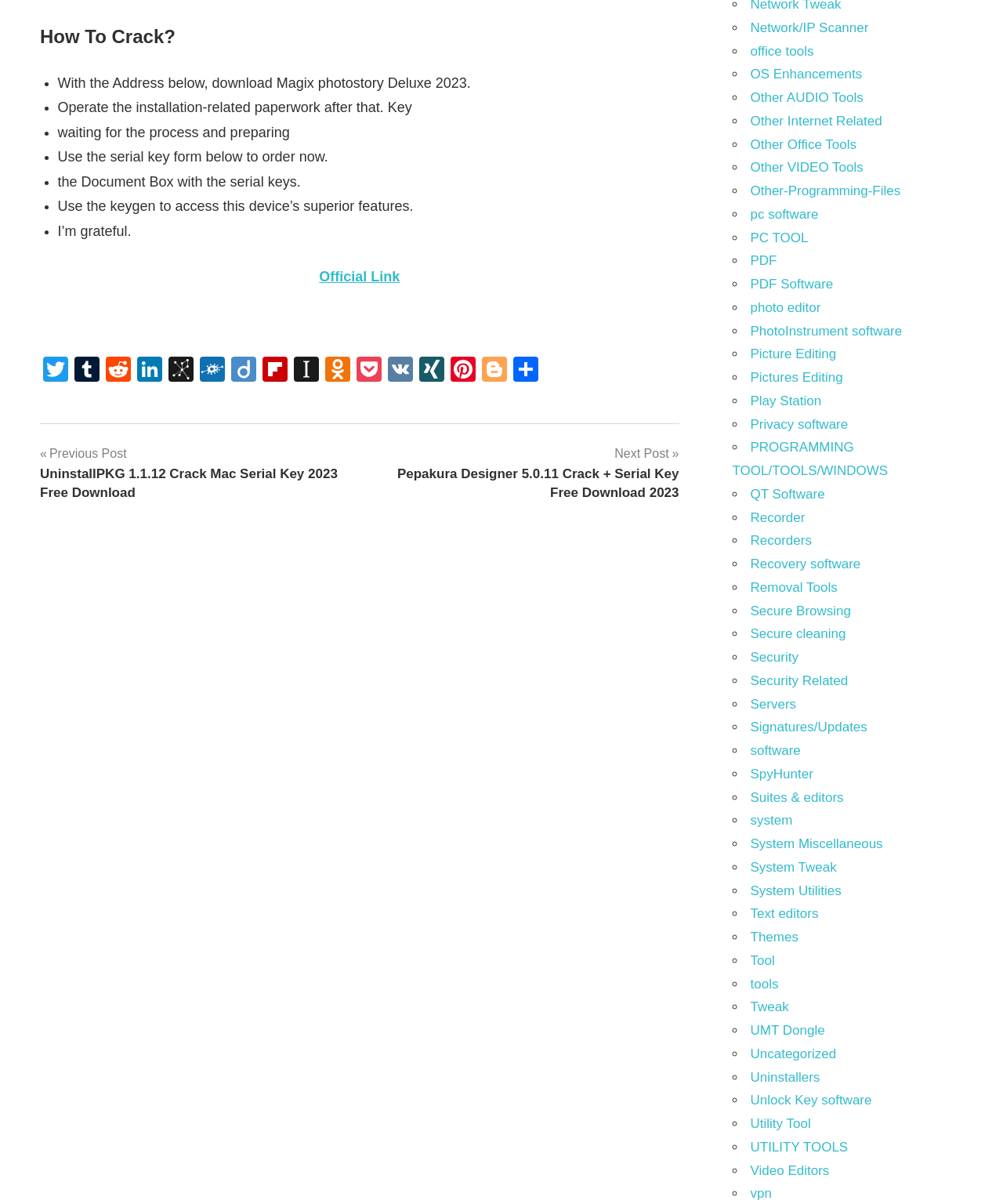Specify the bounding box coordinates of the area that needs to be clicked to achieve the following instruction: "Download MAGIX Photostory Deluxe 2020".

[0.042, 0.617, 0.109, 0.697]